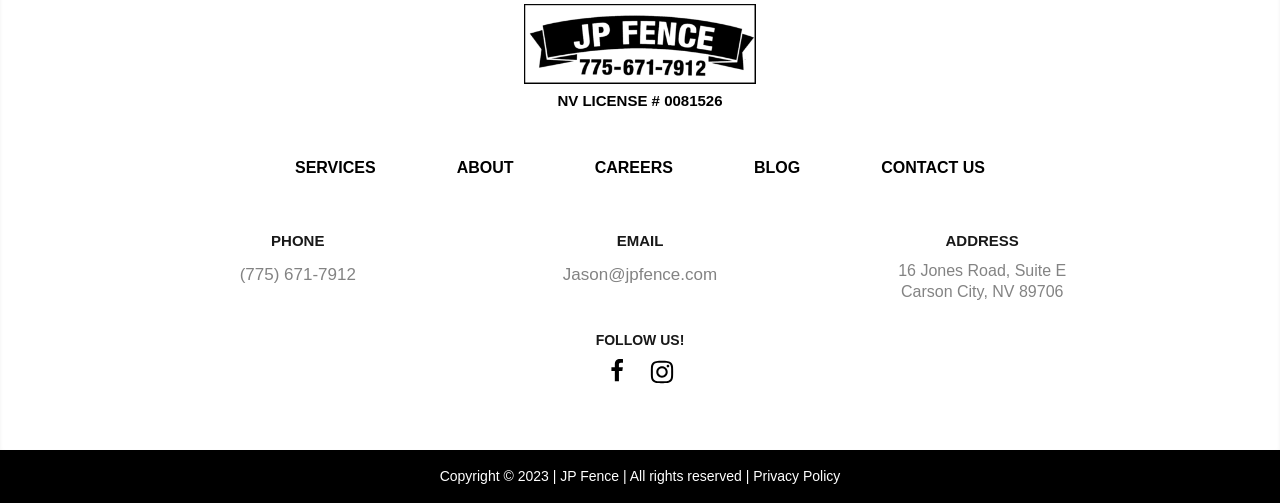Specify the bounding box coordinates for the region that must be clicked to perform the given instruction: "Send email to Jason@jpfence.com".

[0.44, 0.519, 0.56, 0.574]